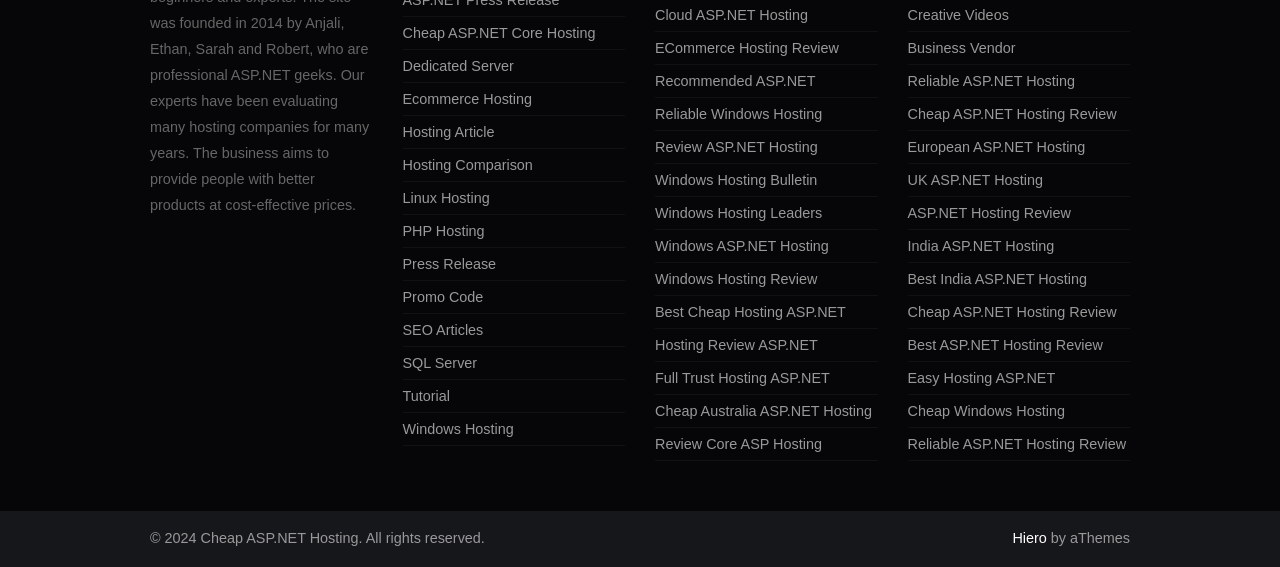Please indicate the bounding box coordinates for the clickable area to complete the following task: "Explore Cloud ASP.NET Hosting". The coordinates should be specified as four float numbers between 0 and 1, i.e., [left, top, right, bottom].

[0.512, 0.013, 0.631, 0.041]